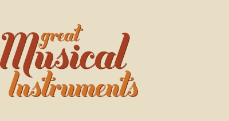Answer the following inquiry with a single word or phrase:
What type of font is used for 'Musical Instruments'?

Serif